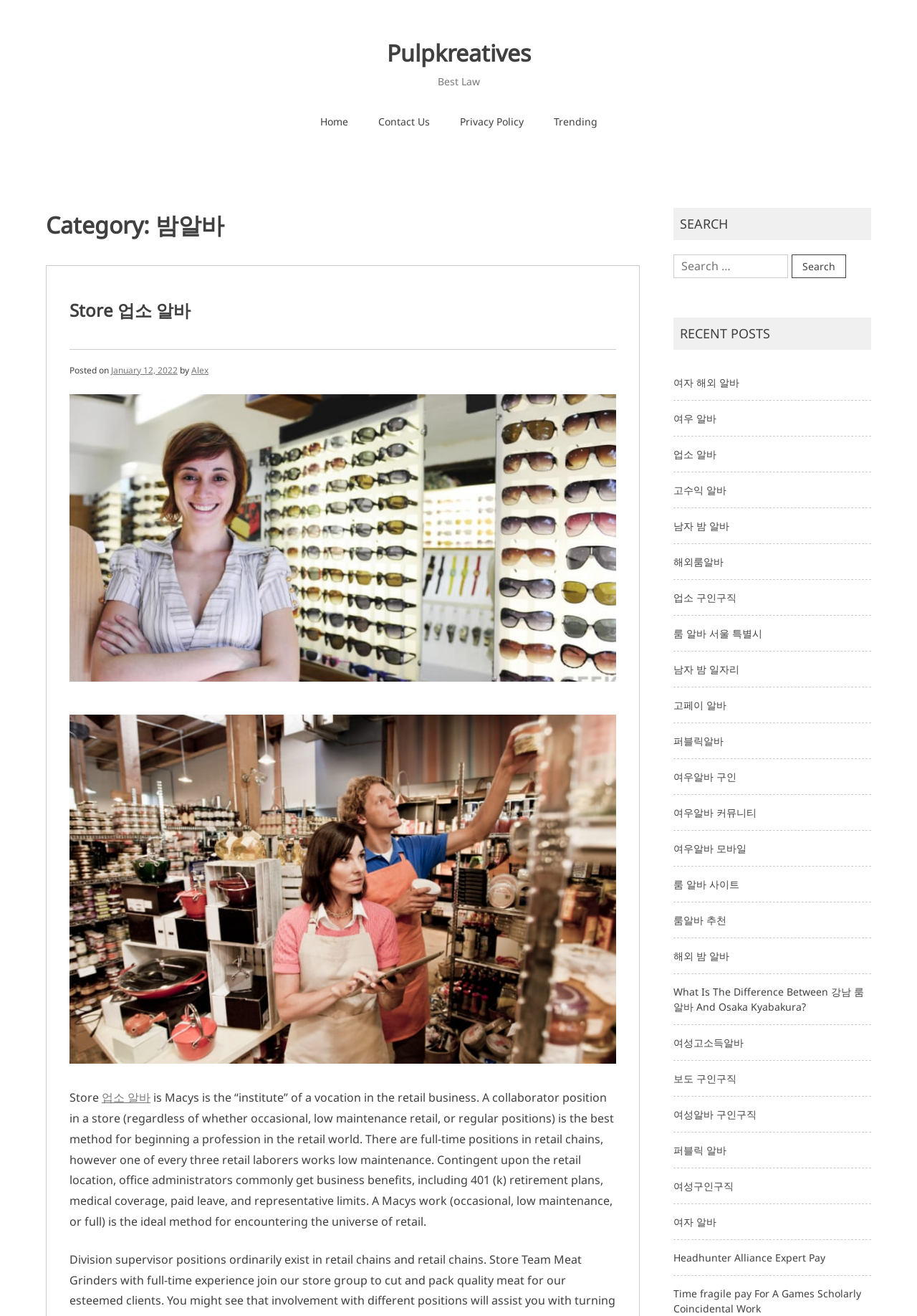Provide the bounding box coordinates of the UI element this sentence describes: "Headhunter Alliance Expert Pay".

[0.734, 0.95, 0.9, 0.961]